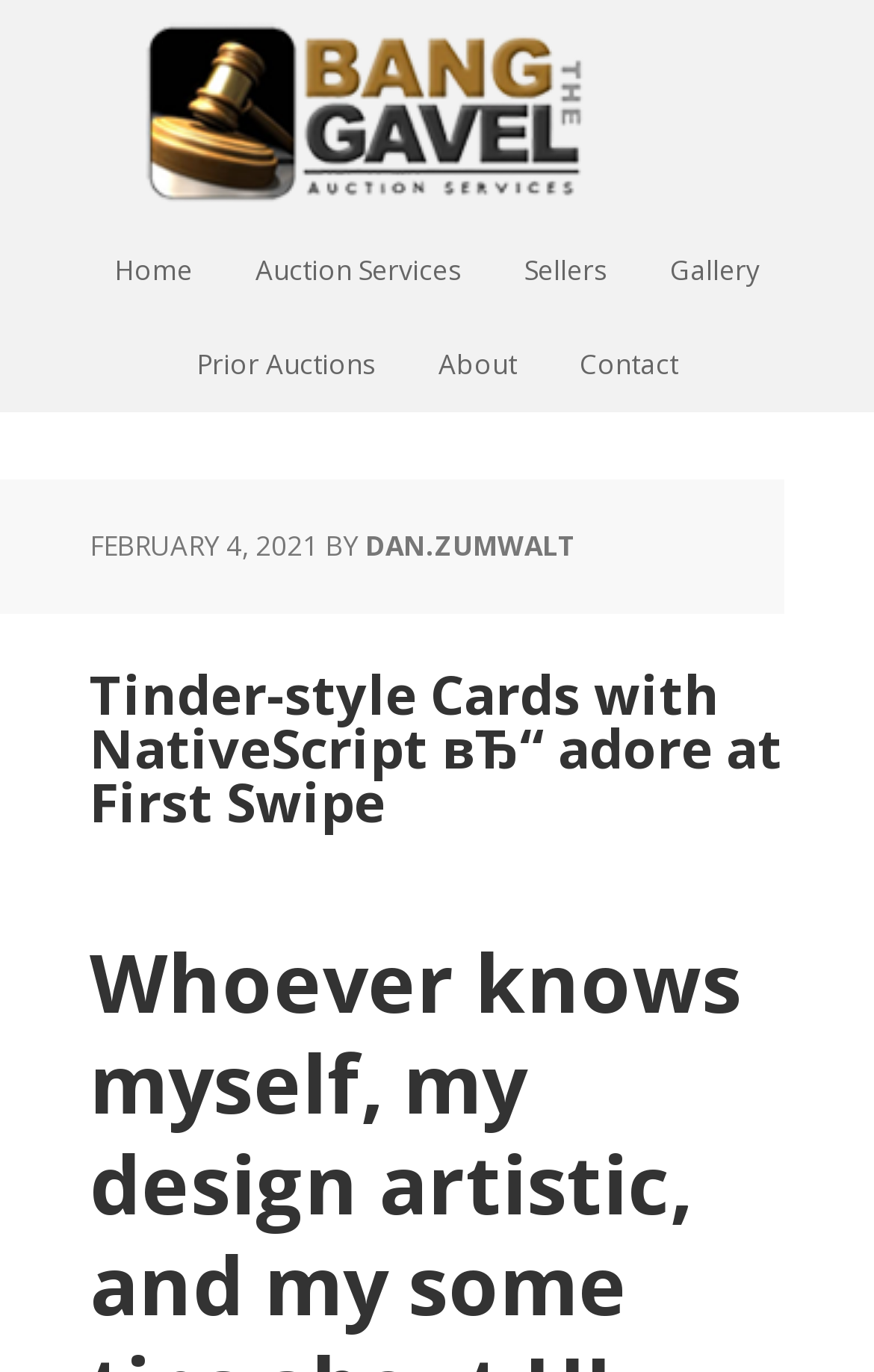What is the current date?
Please provide a single word or phrase in response based on the screenshot.

FEBRUARY 4, 2021